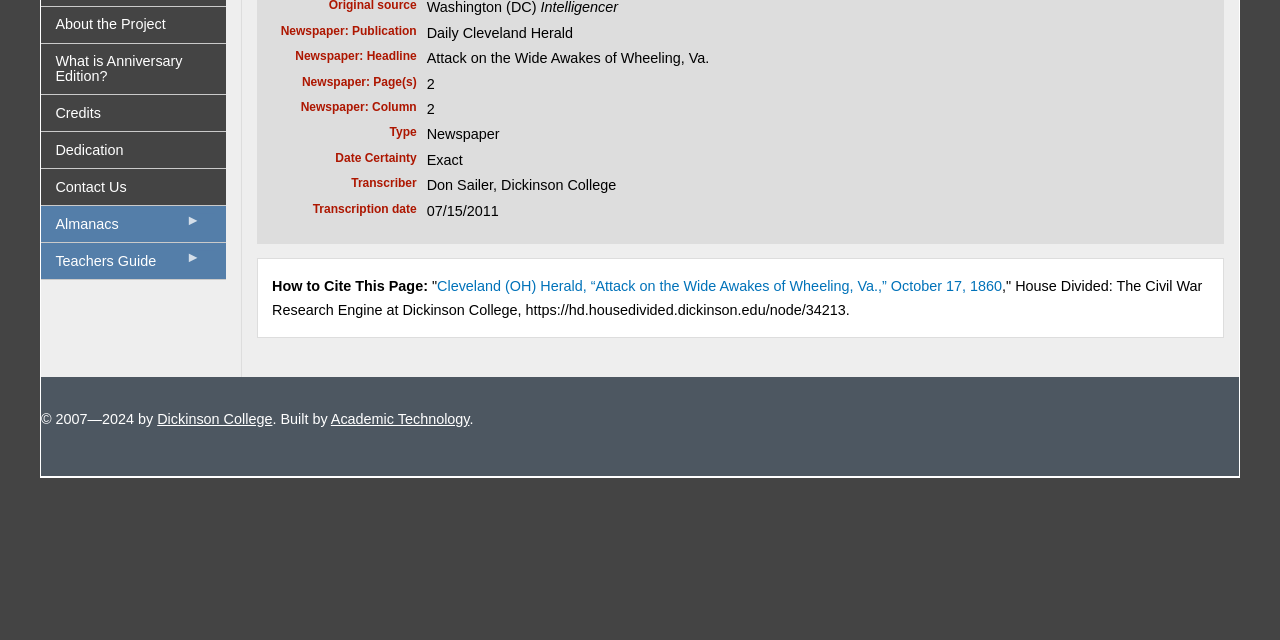Provide the bounding box coordinates of the HTML element described by the text: "Academic Technology".

[0.258, 0.642, 0.367, 0.667]